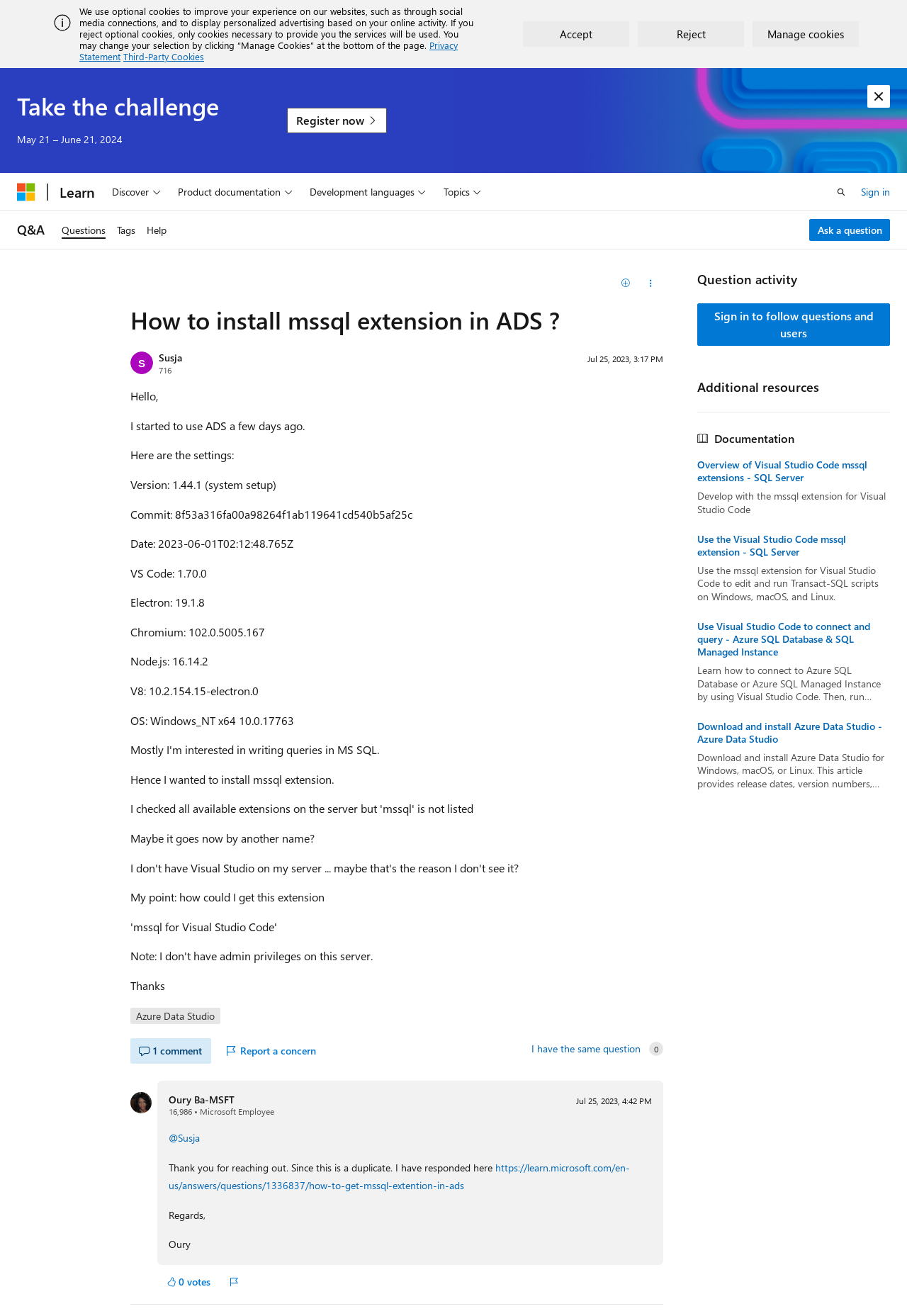Summarize the webpage with a detailed and informative caption.

This webpage is a question and answer page on Microsoft Q&A. At the top, there is an alert message with an image and a text describing the use of optional cookies. Below the alert, there are buttons to accept, reject, or manage cookies. 

On the left side, there is a navigation menu with links to "Microsoft", "Learn", and "Q&A". There is also a search button and a sign-in link. 

The main content of the page is a question titled "How to install mssql extension in ADS?" asked by "Susja". The question is followed by a list of settings, including version, commit, date, and other technical details. 

Below the question, there is a section with buttons to ask a question, save, and share the question. There is also a link to the asker's profile with their reputation points. 

The answer to the question is provided by "Oury Ba-MSFT", a Microsoft employee, who has responded to the question and provided a link to a related question. The answer is followed by a section with buttons to vote, report a concern, and respond to the answer. 

On the right side, there is a section with additional resources, including a link to sign in to follow questions and users, and a list of documentation resources.